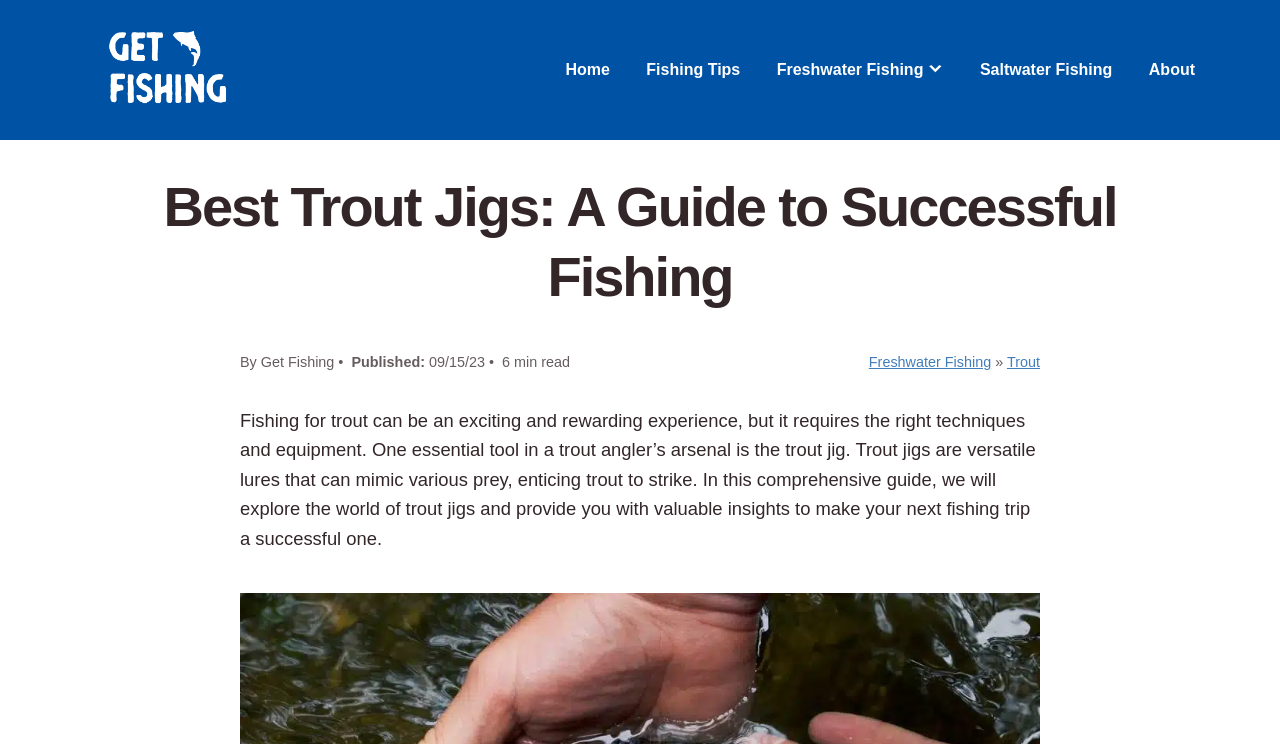Locate the bounding box coordinates of the clickable region necessary to complete the following instruction: "Visit the 'Fishing Tips' section". Provide the coordinates in the format of four float numbers between 0 and 1, i.e., [left, top, right, bottom].

[0.505, 0.077, 0.578, 0.111]